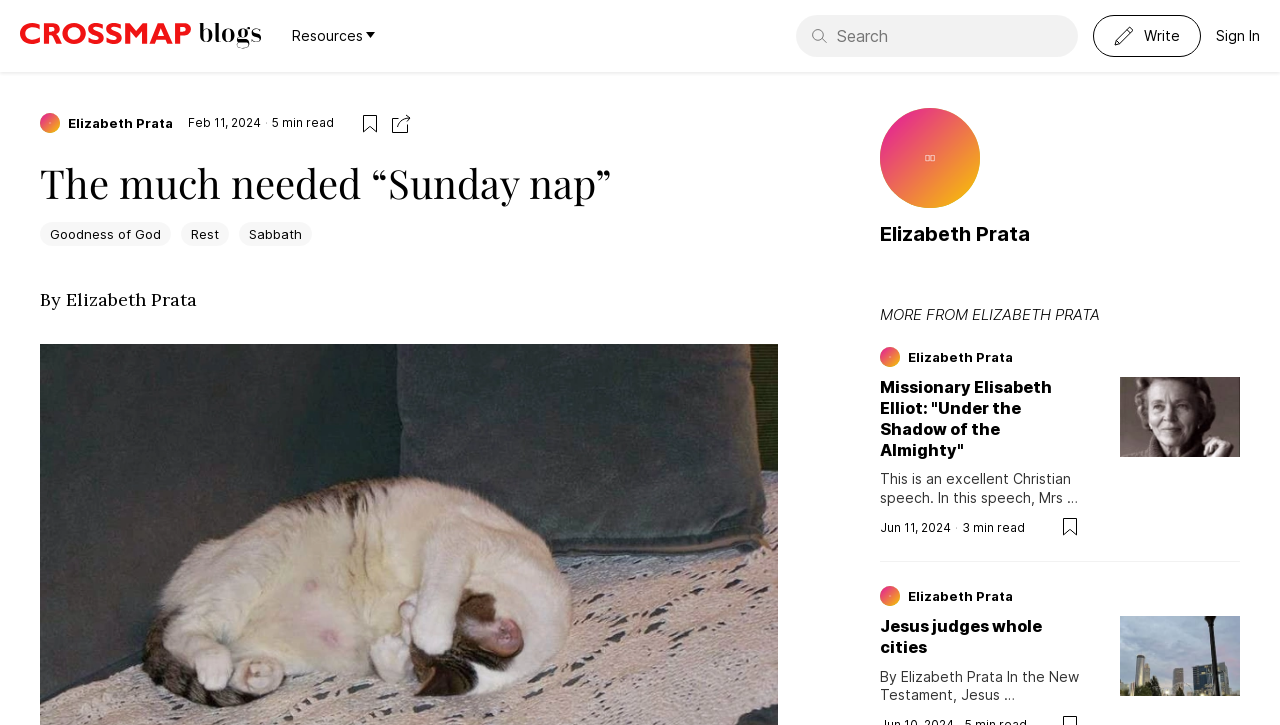Provide a short answer using a single word or phrase for the following question: 
What is the topic of the article?

Sunday nap